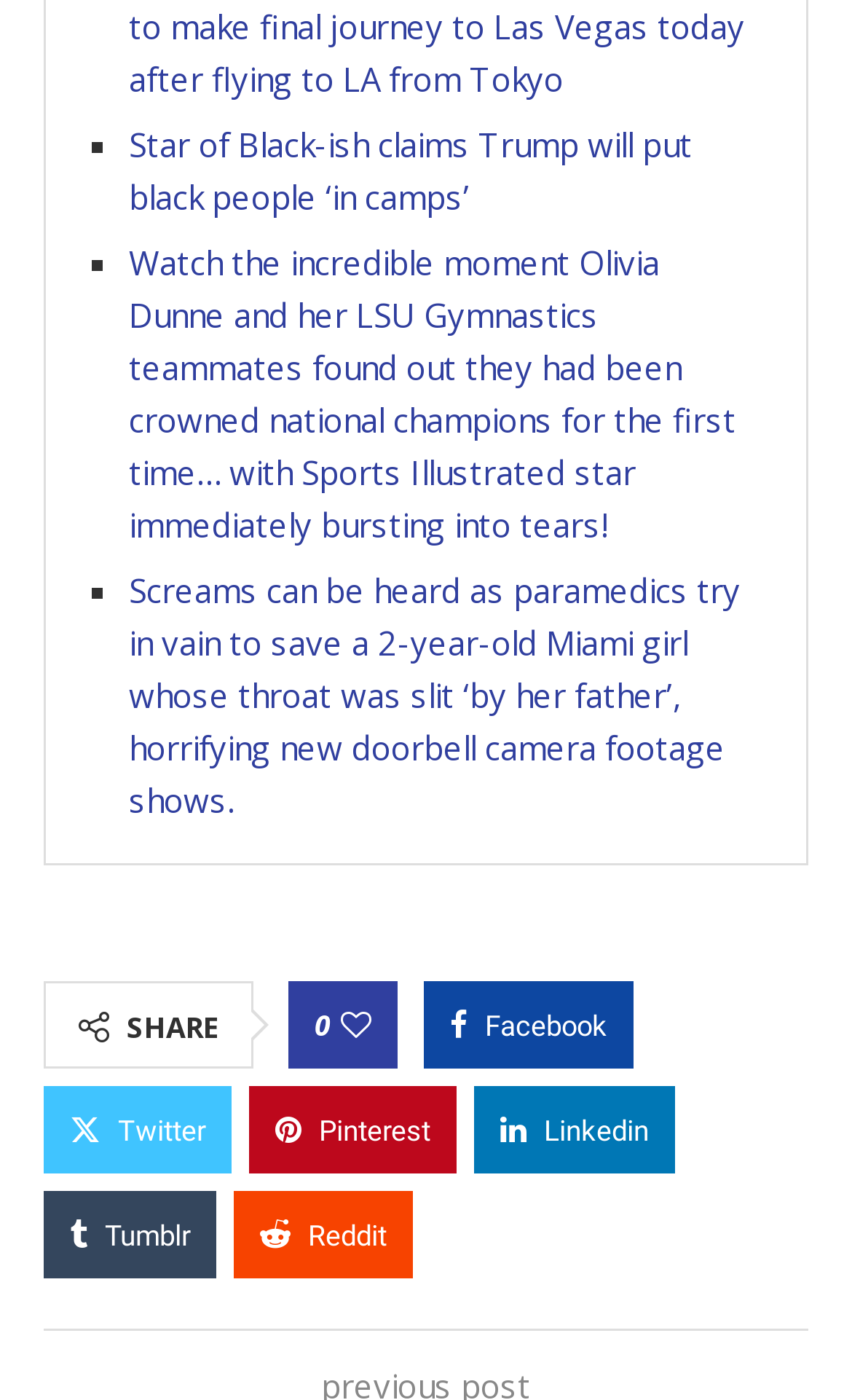Using the provided element description: "Linkedin", identify the bounding box coordinates. The coordinates should be four floats between 0 and 1 in the order [left, top, right, bottom].

[0.556, 0.776, 0.792, 0.838]